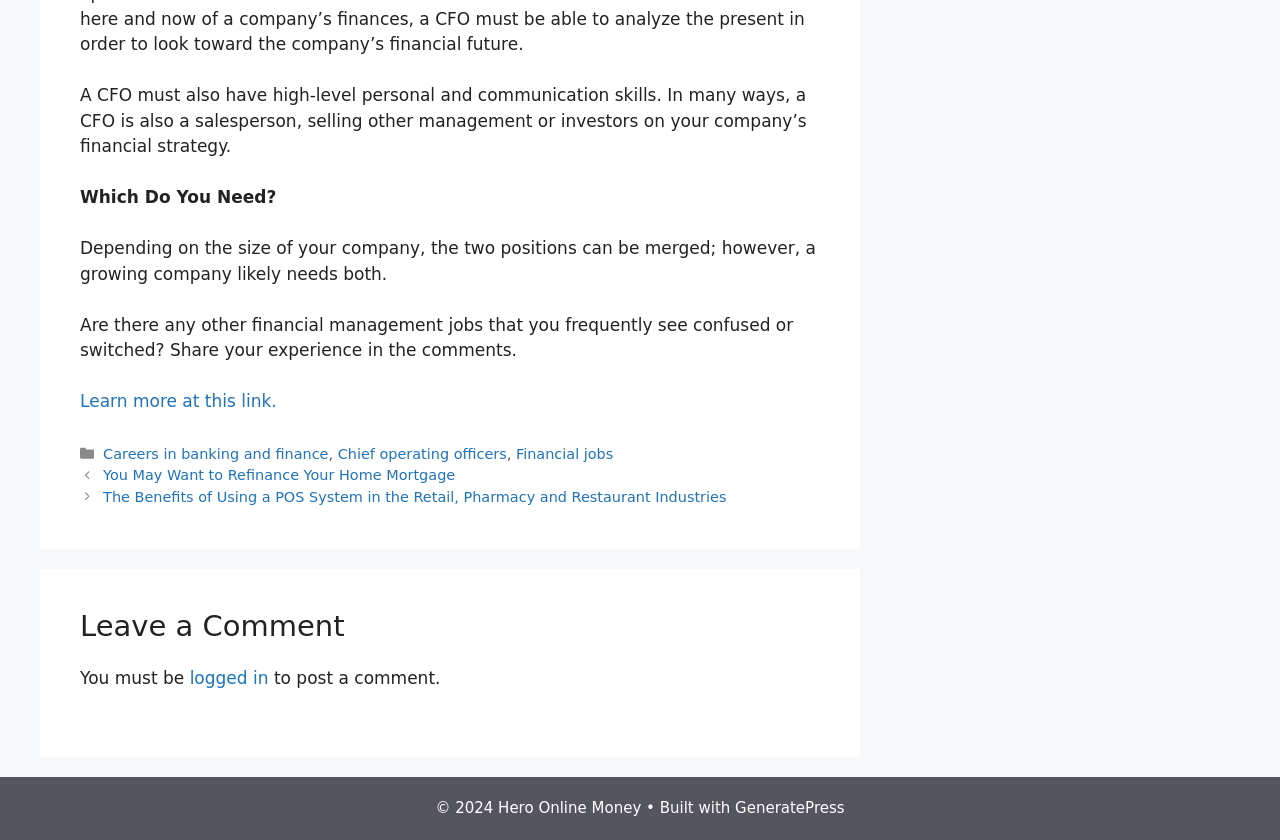Refer to the image and answer the question with as much detail as possible: What is the name of the website?

The name of the website can be found in the static text element at the bottom of the webpage, which displays the copyright information.